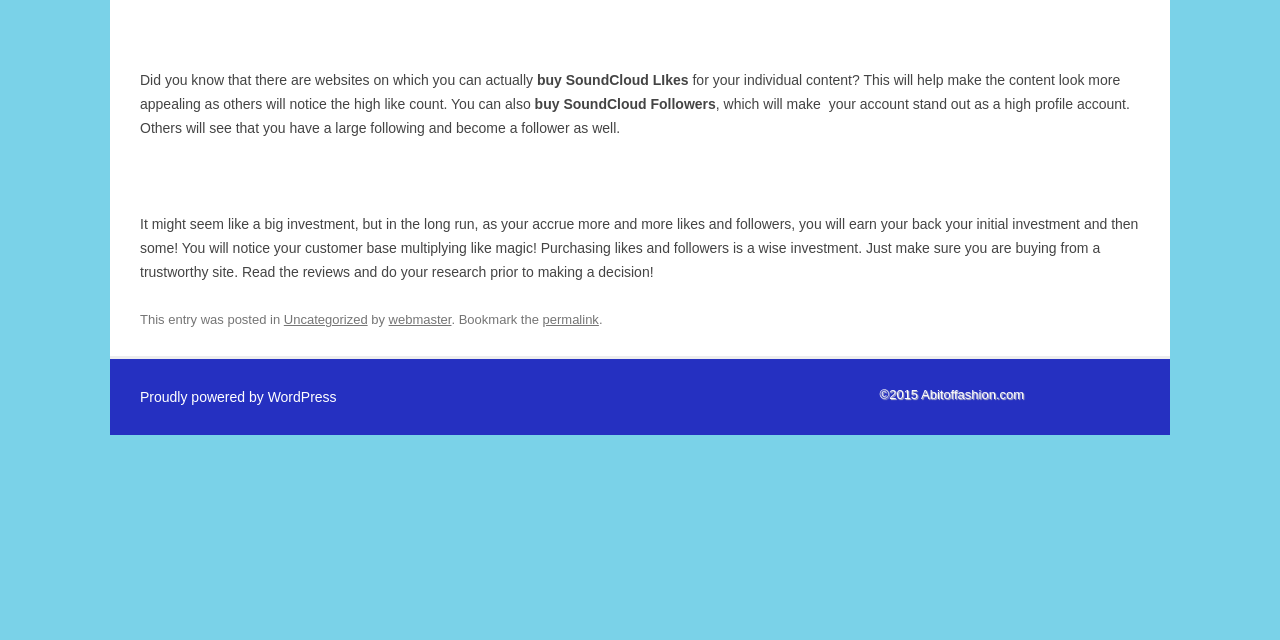For the given element description Go to Top, determine the bounding box coordinates of the UI element. The coordinates should follow the format (top-left x, top-left y, bottom-right x, bottom-right y) and be within the range of 0 to 1.

None